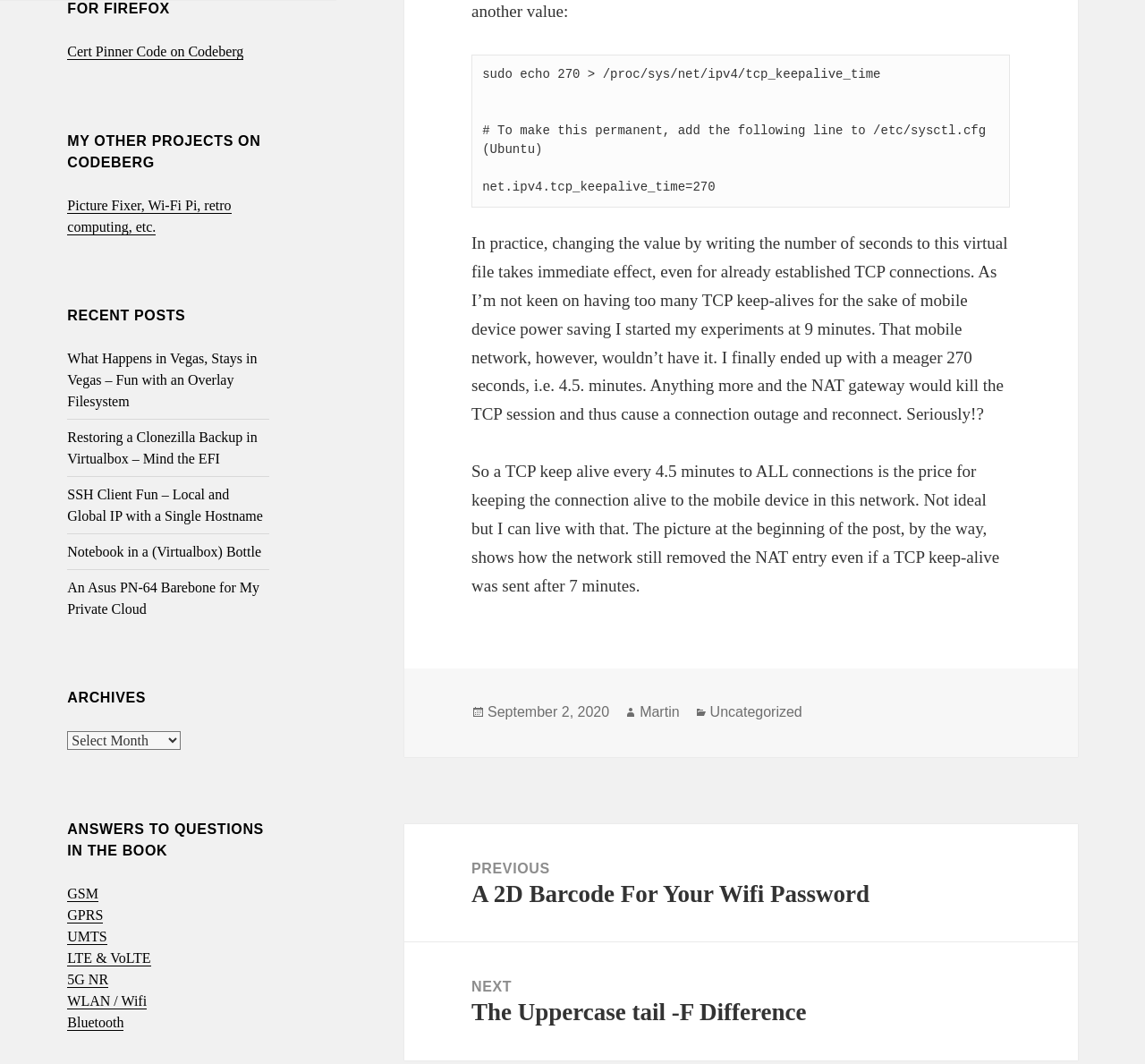What is the date of the post?
Please look at the screenshot and answer using one word or phrase.

September 2, 2020